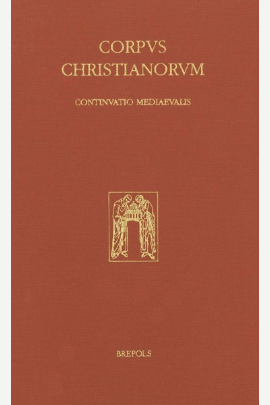Please answer the following question using a single word or phrase: Who is the publisher of the book?

BREPOLS